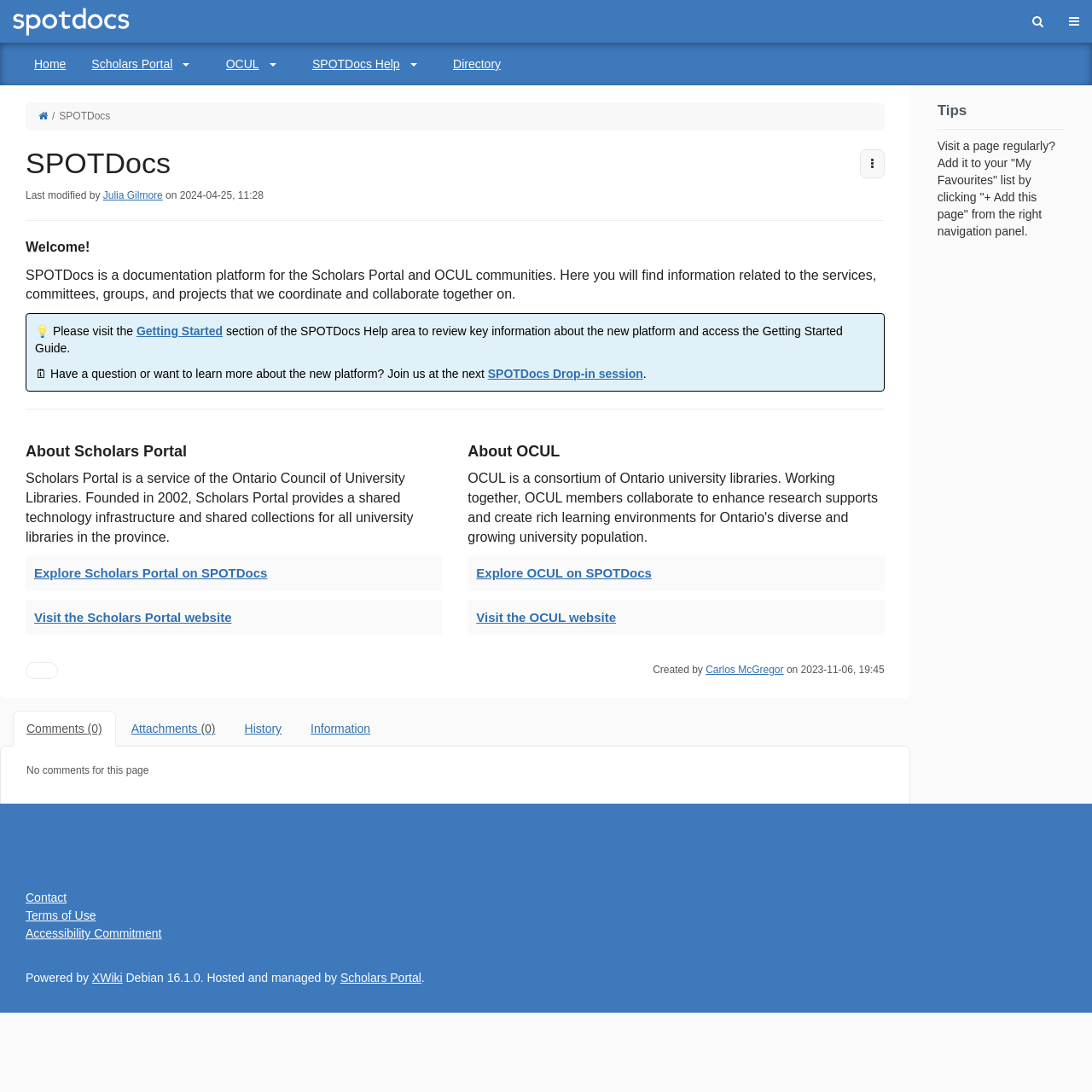What is the name of the service provided by the Ontario Council of University Libraries?
Using the image provided, answer with just one word or phrase.

Scholars Portal